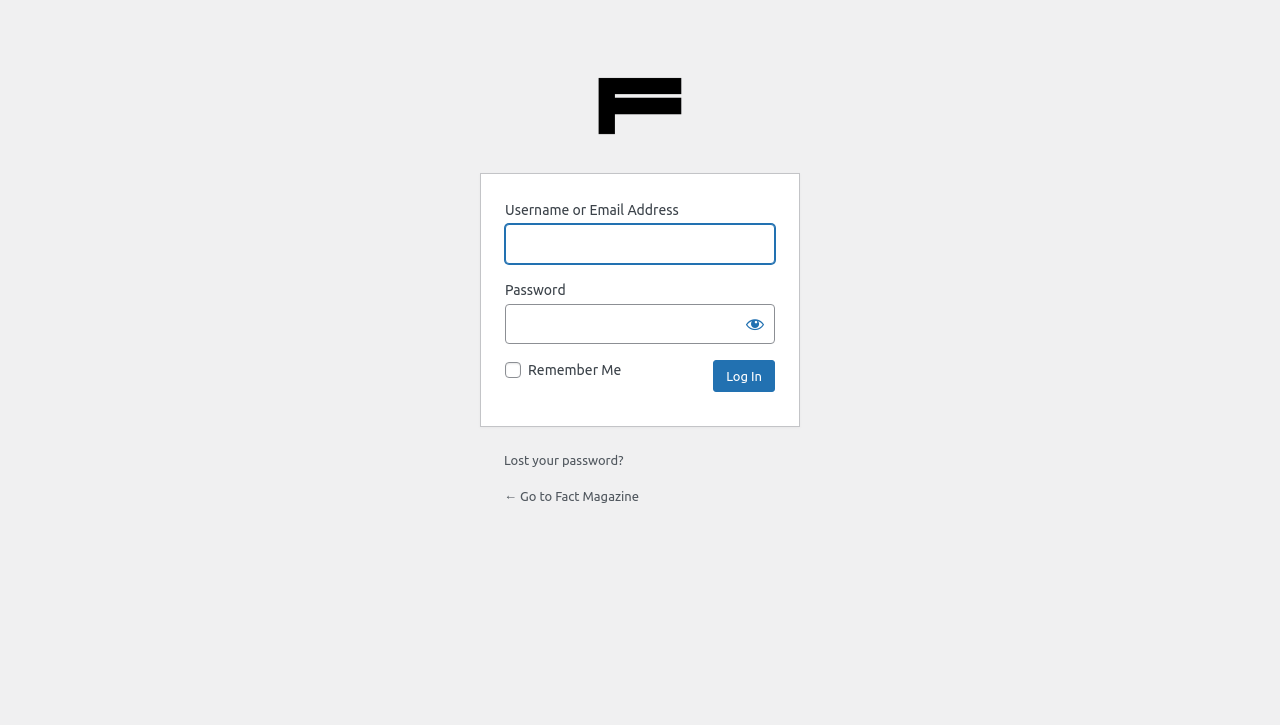Determine the bounding box of the UI component based on this description: "name="wp-submit" value="Log In"". The bounding box coordinates should be four float values between 0 and 1, i.e., [left, top, right, bottom].

[0.557, 0.497, 0.605, 0.541]